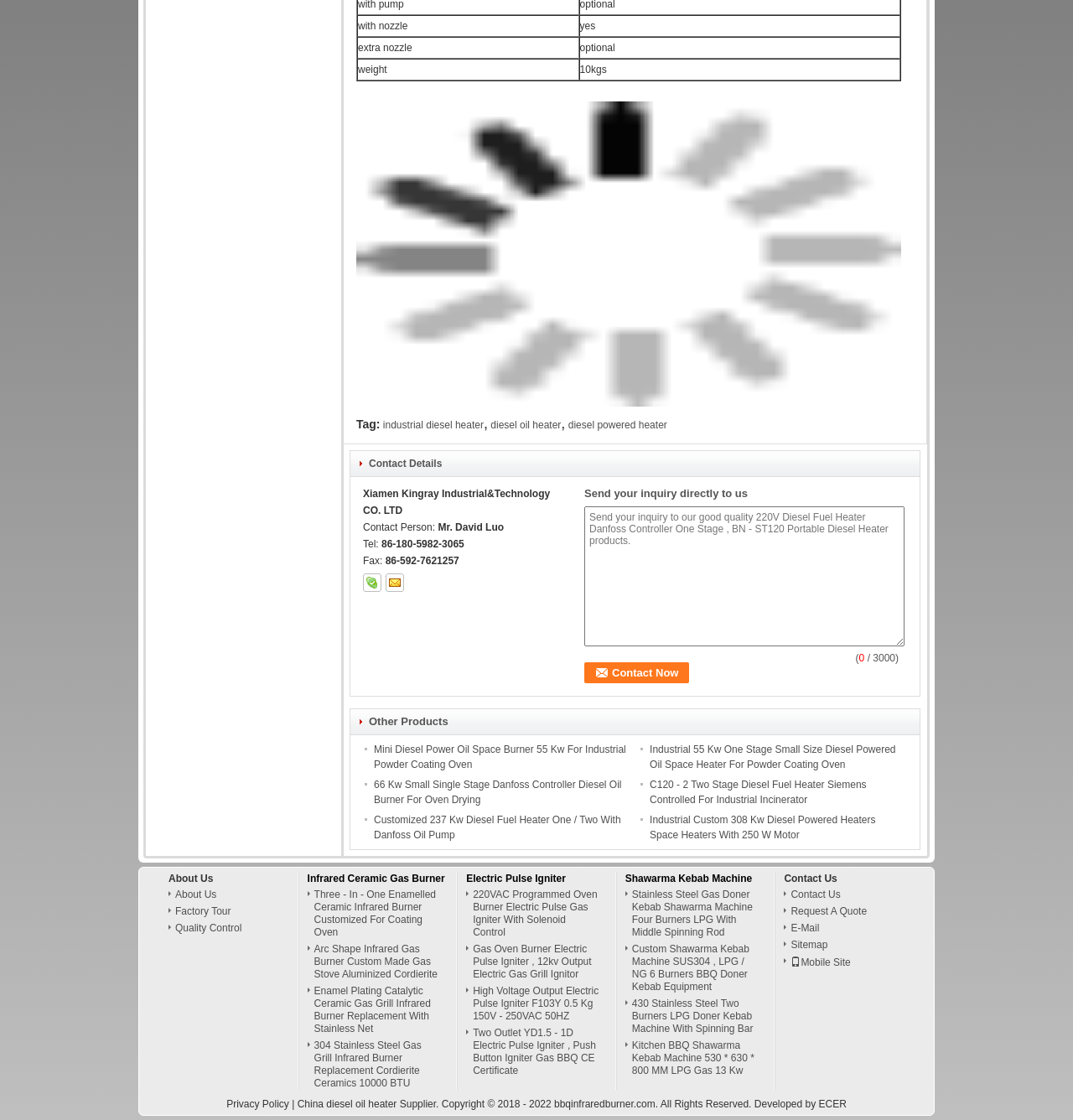Can you find the bounding box coordinates for the element to click on to achieve the instruction: "Visit the 'About Us' page"?

[0.157, 0.793, 0.269, 0.805]